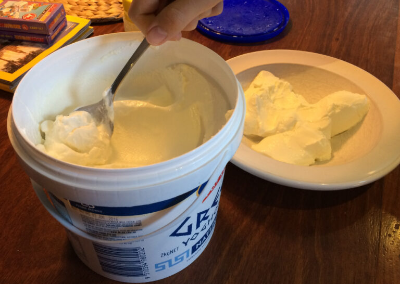Analyze the image and provide a detailed caption.

The image depicts a hand holding a spoon as it digs into a large white tub of Greek yogurt, which is positioned on a wooden table. Next to the tub, there’s a plate that contains a portion of yogurt that has been scooped out. The scene suggests a casual moment, likely from a home kitchen, where someone is preparing to enjoy this creamy snack. The setting is complemented by a background that hints at everyday life, featuring items such as a blue lid and colorful boxes, possibly from a game or snack, adding to the homely ambiance. This reflects the context of a discussion about managing food supplies in a busy household, where Greek yogurt has become a staple item.